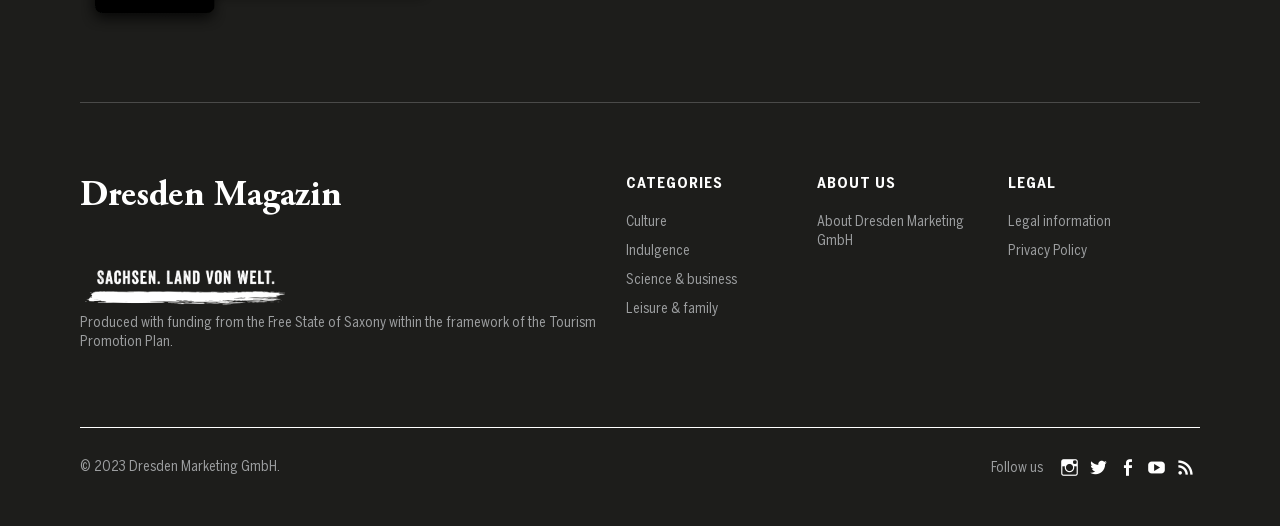What is the name of the company that produced the webpage?
Provide a detailed answer to the question, using the image to inform your response.

The name of the company can be found under the 'ABOUT US' heading, where it says 'About Dresden Marketing GmbH' in a link element.